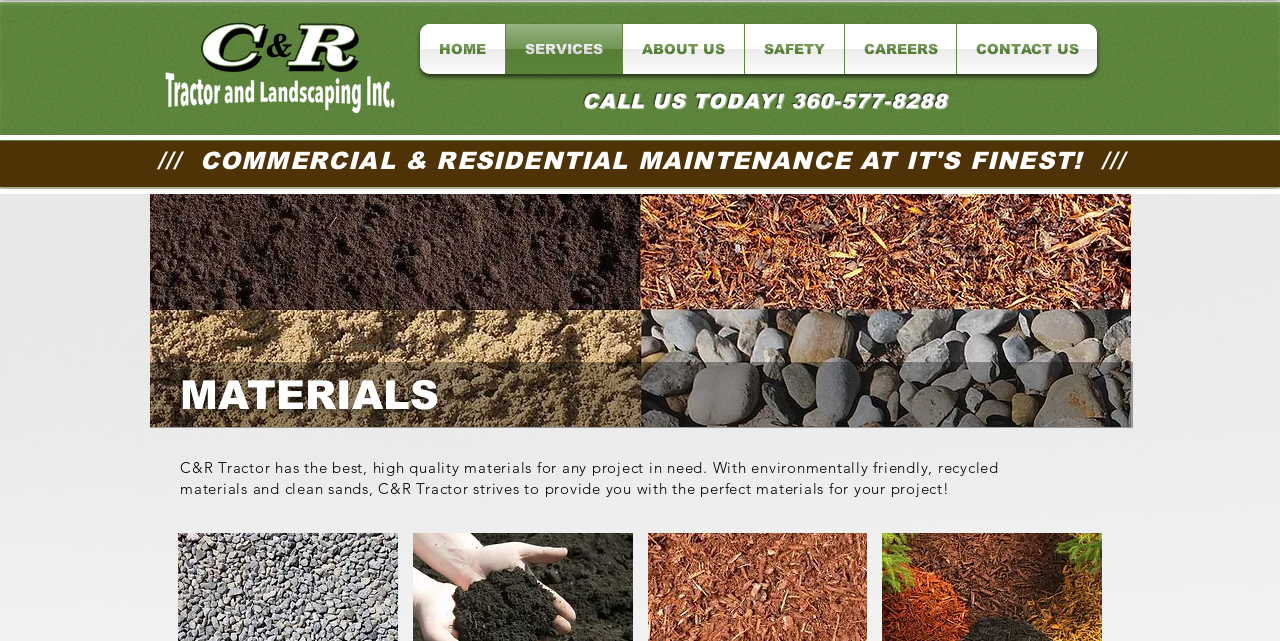How many navigation links are there?
Based on the image, answer the question in a detailed manner.

There are 6 navigation links: 'HOME', 'SERVICES', 'ABOUT US', 'SAFETY', 'CAREERS', and 'CONTACT US', which are located in the navigation menu at the top of the webpage.